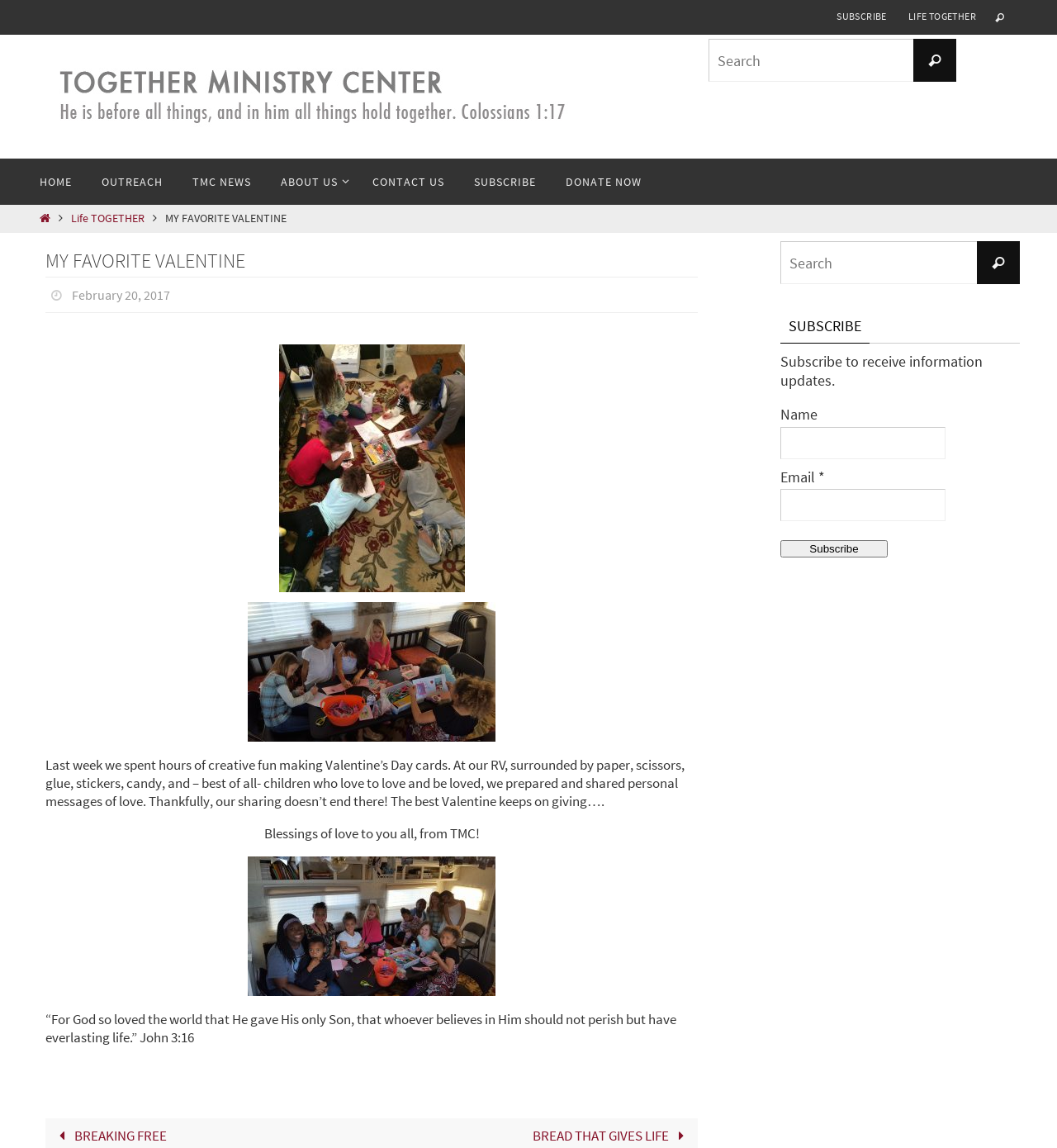For the element described, predict the bounding box coordinates as (top-left x, top-left y, bottom-right x, bottom-right y). All values should be between 0 and 1. Element description: TMC NEWS

[0.168, 0.138, 0.252, 0.179]